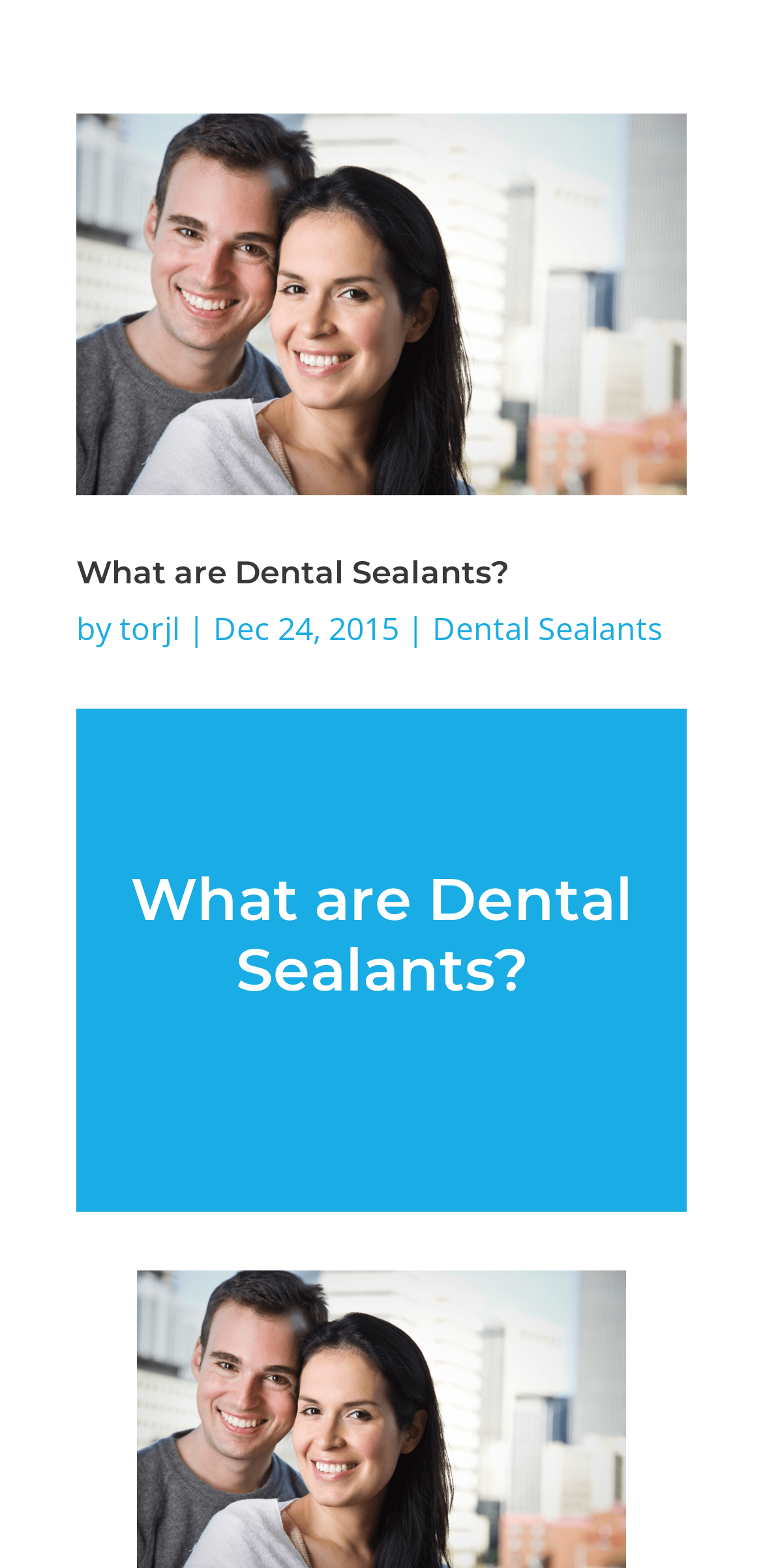Please find the bounding box for the UI component described as follows: "What are Dental Sealants?".

[0.1, 0.353, 0.667, 0.377]